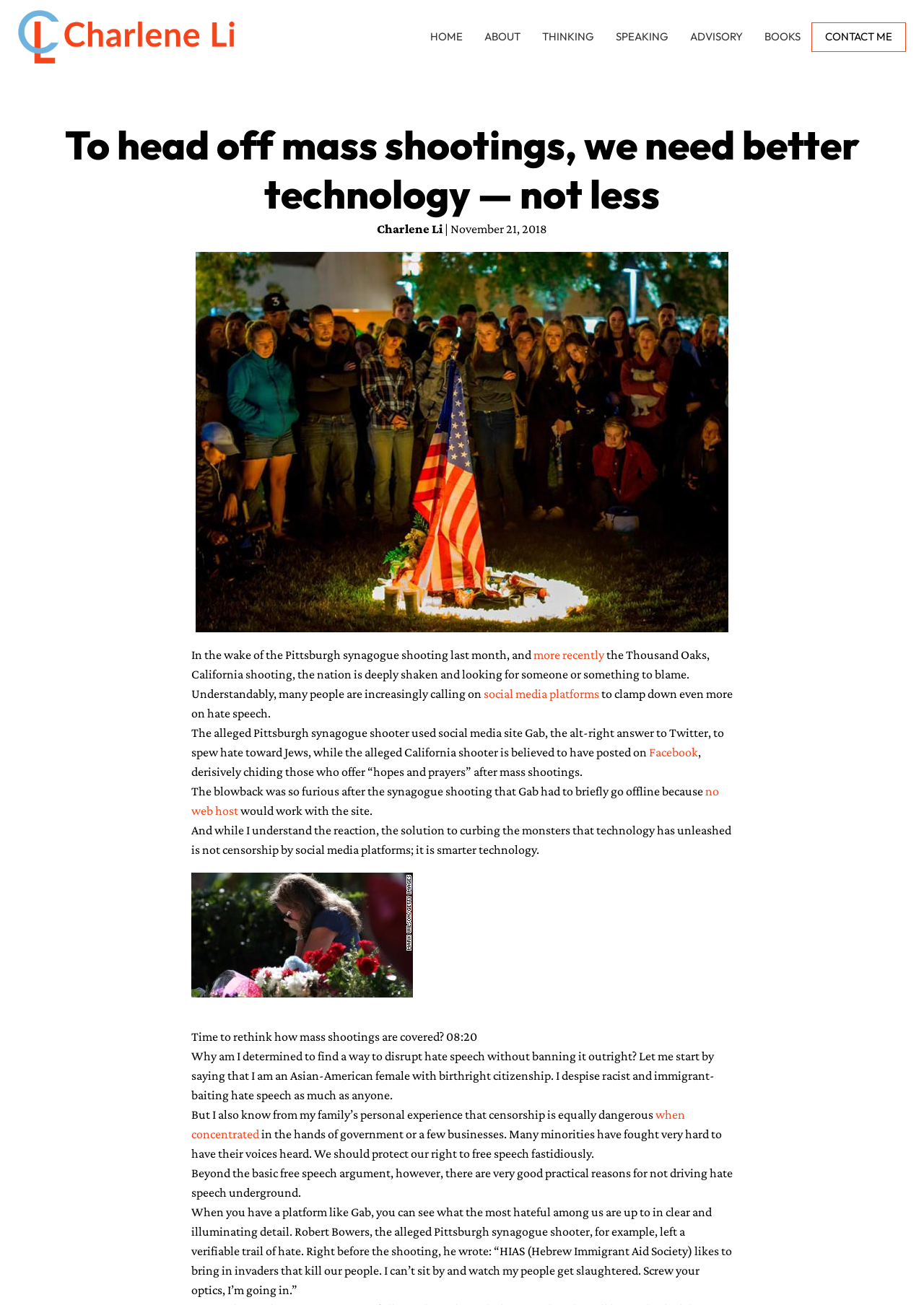Locate the bounding box coordinates of the element that should be clicked to execute the following instruction: "Click the 'social media platforms' link".

[0.523, 0.526, 0.648, 0.537]